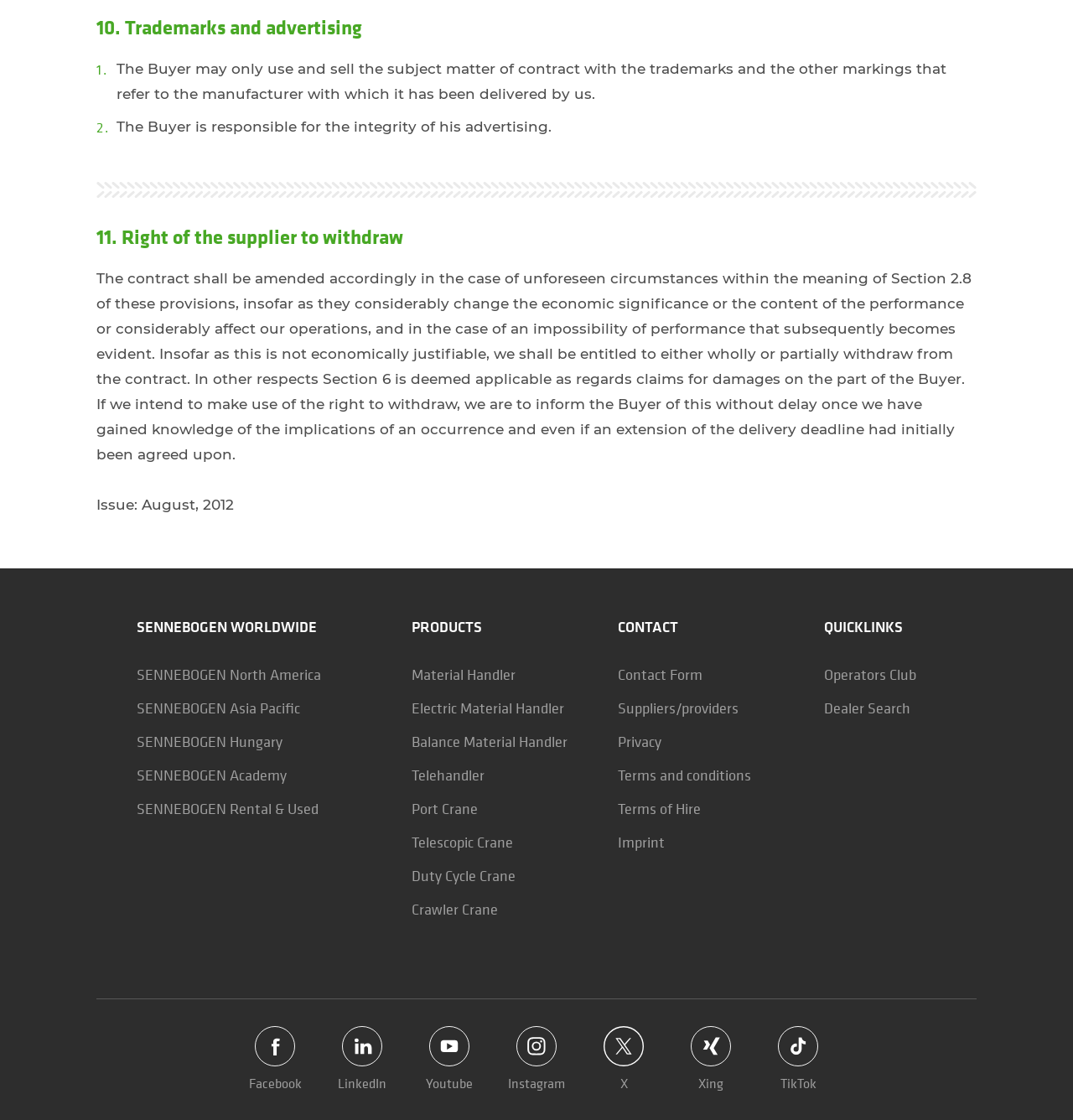Please find the bounding box coordinates of the element that you should click to achieve the following instruction: "View Material Handler products". The coordinates should be presented as four float numbers between 0 and 1: [left, top, right, bottom].

[0.384, 0.593, 0.48, 0.61]